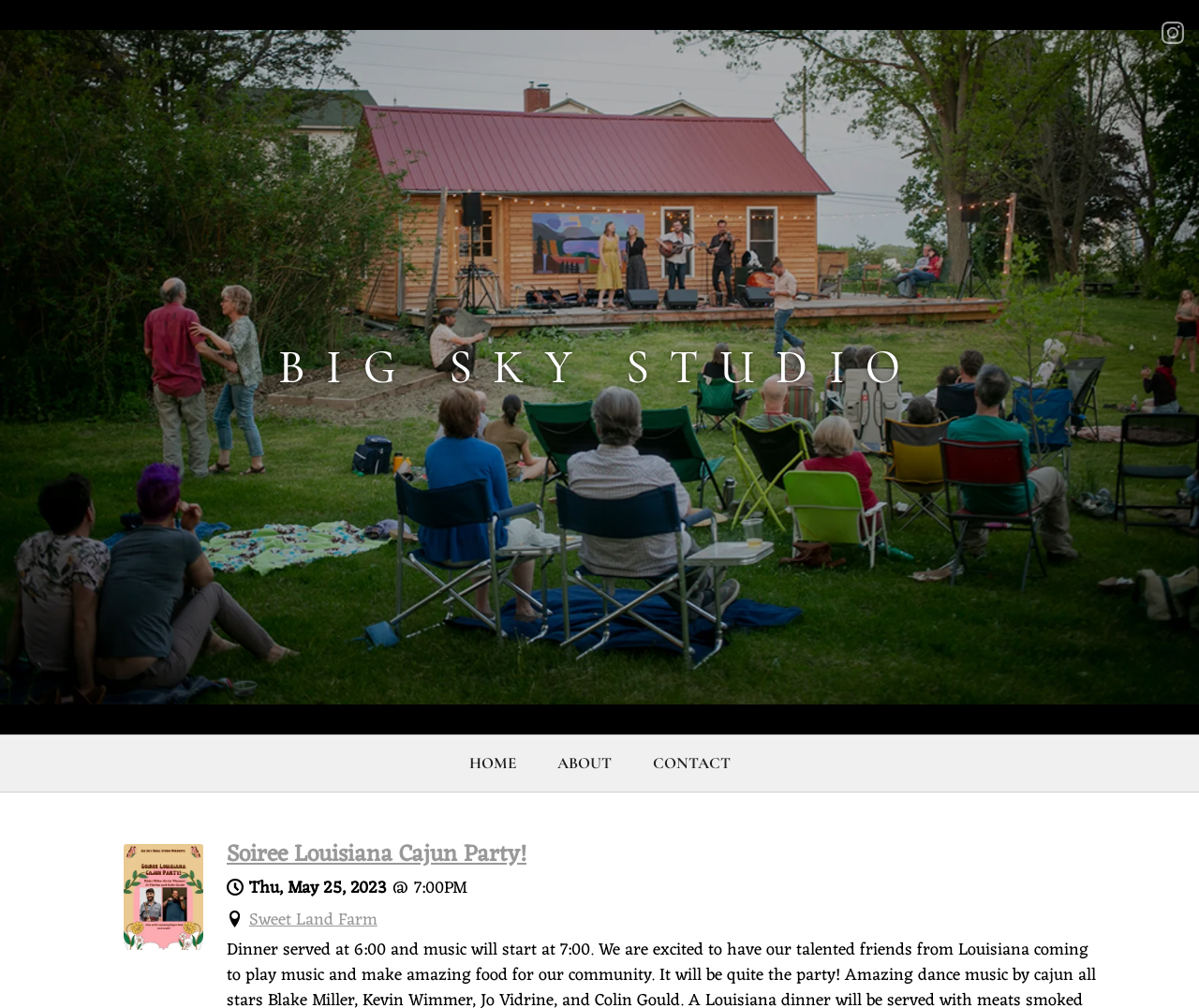Use a single word or phrase to answer the question: 
What is the date of the Soiree Louisiana Cajun Party?

Thu, May 25, 2023